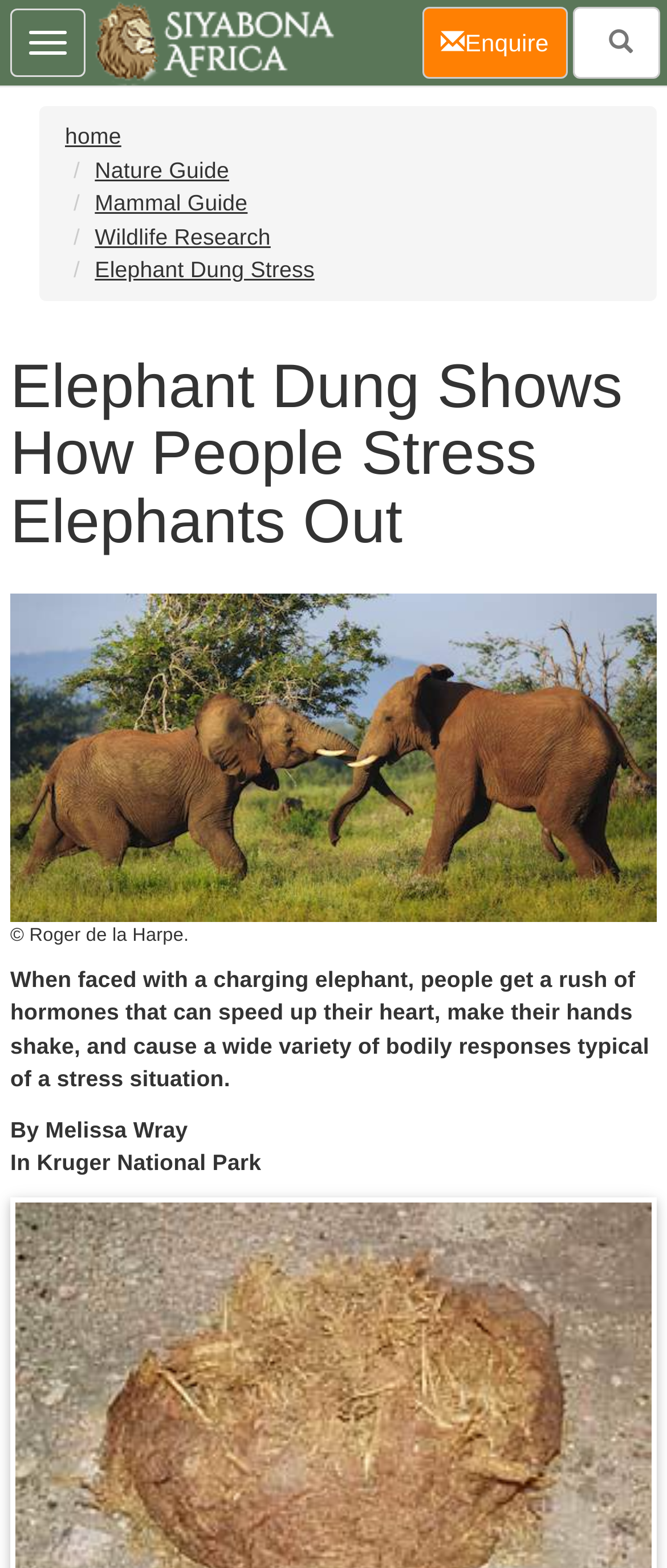What is the copyright holder's name?
Examine the image closely and answer the question with as much detail as possible.

I found the copyright holder's name by looking at the text '© Roger de la Harpe.' which is located at the bottom of the page.